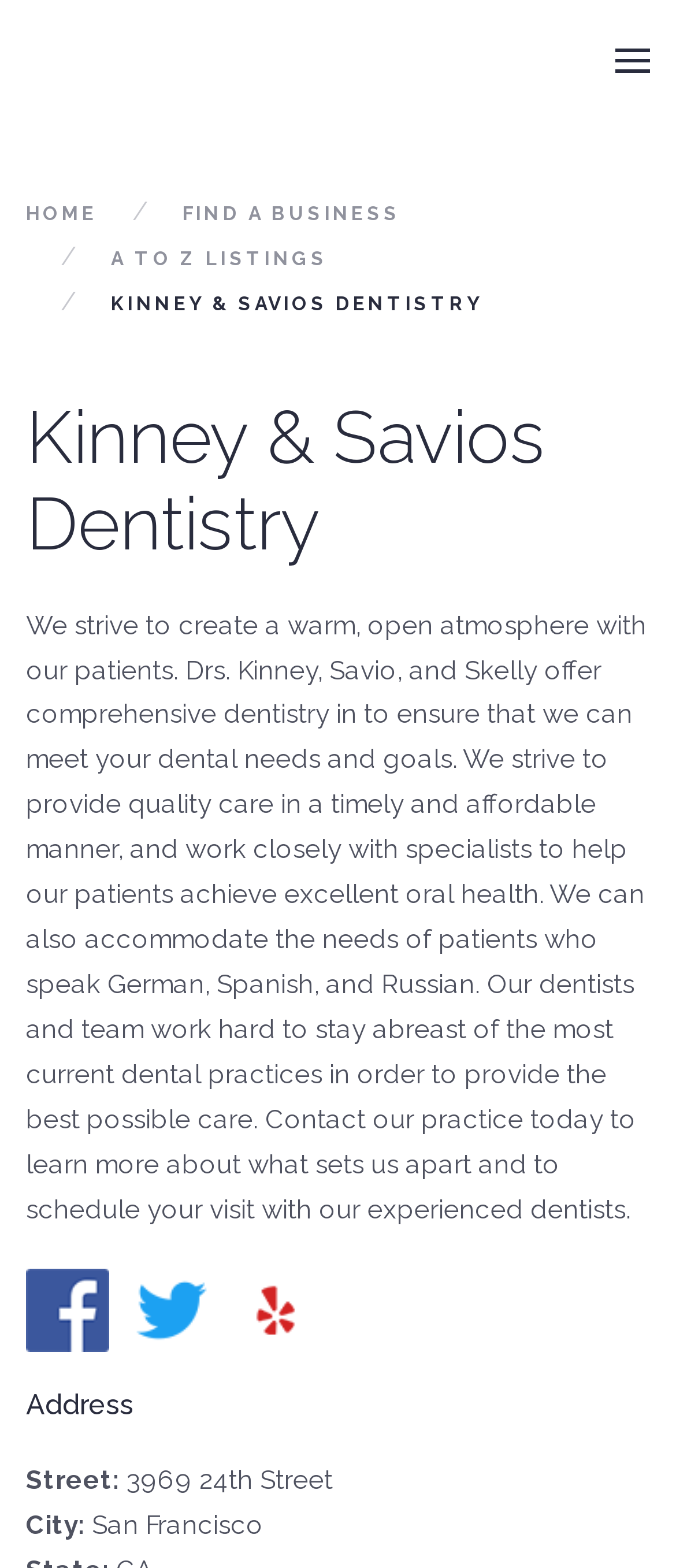Generate the text content of the main headline of the webpage.

Kinney & Savios Dentistry